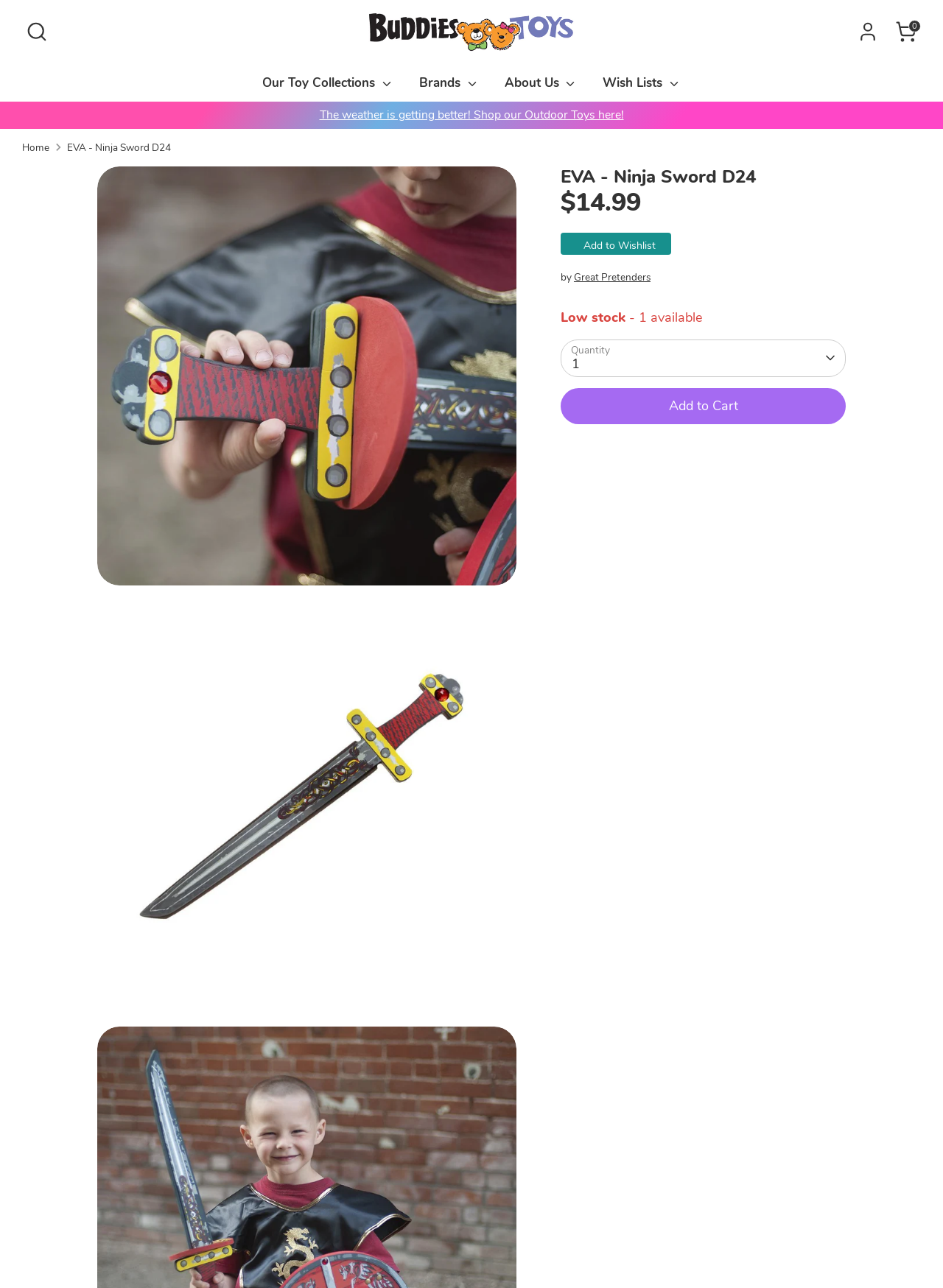Please reply to the following question with a single word or a short phrase:
What is the purpose of the 'Add to Wishlist' button?

To add the product to the wishlist